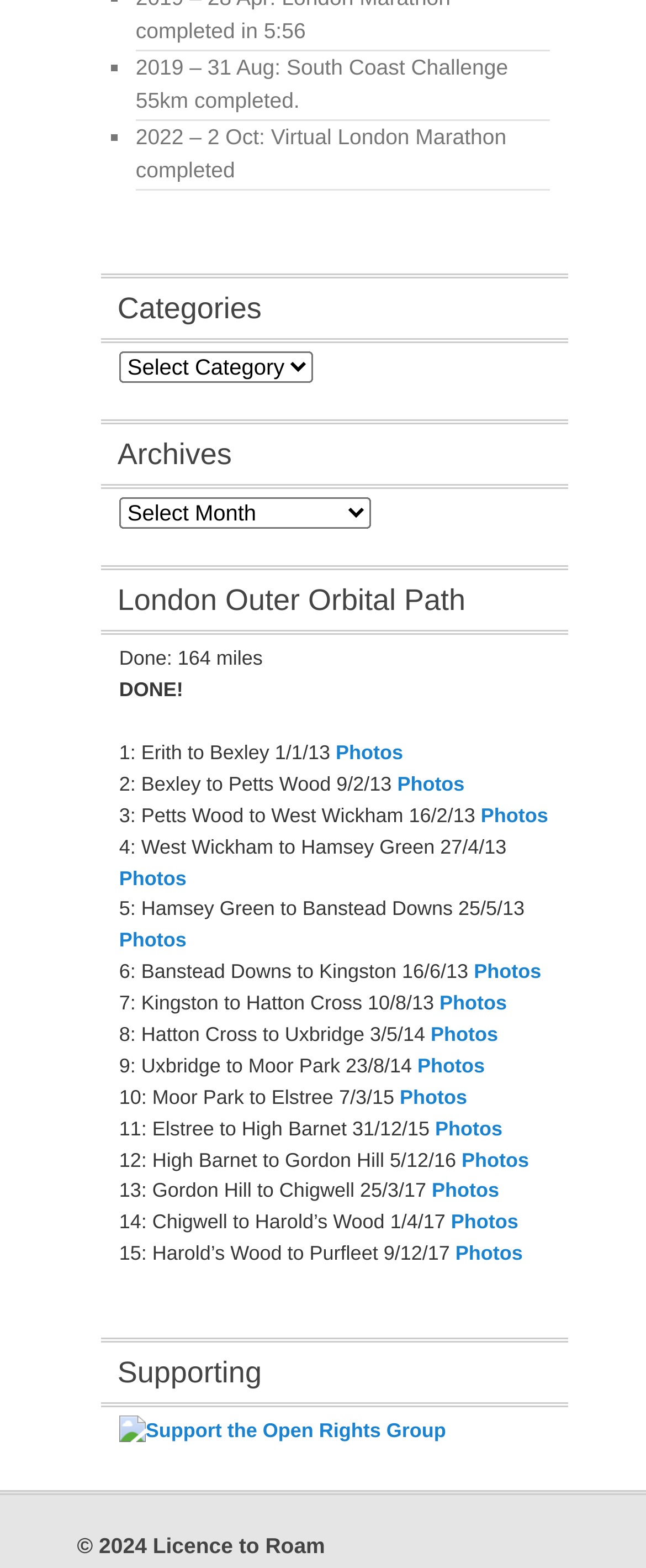Identify the bounding box coordinates for the region of the element that should be clicked to carry out the instruction: "Support the Open Rights Group". The bounding box coordinates should be four float numbers between 0 and 1, i.e., [left, top, right, bottom].

[0.184, 0.904, 0.69, 0.919]